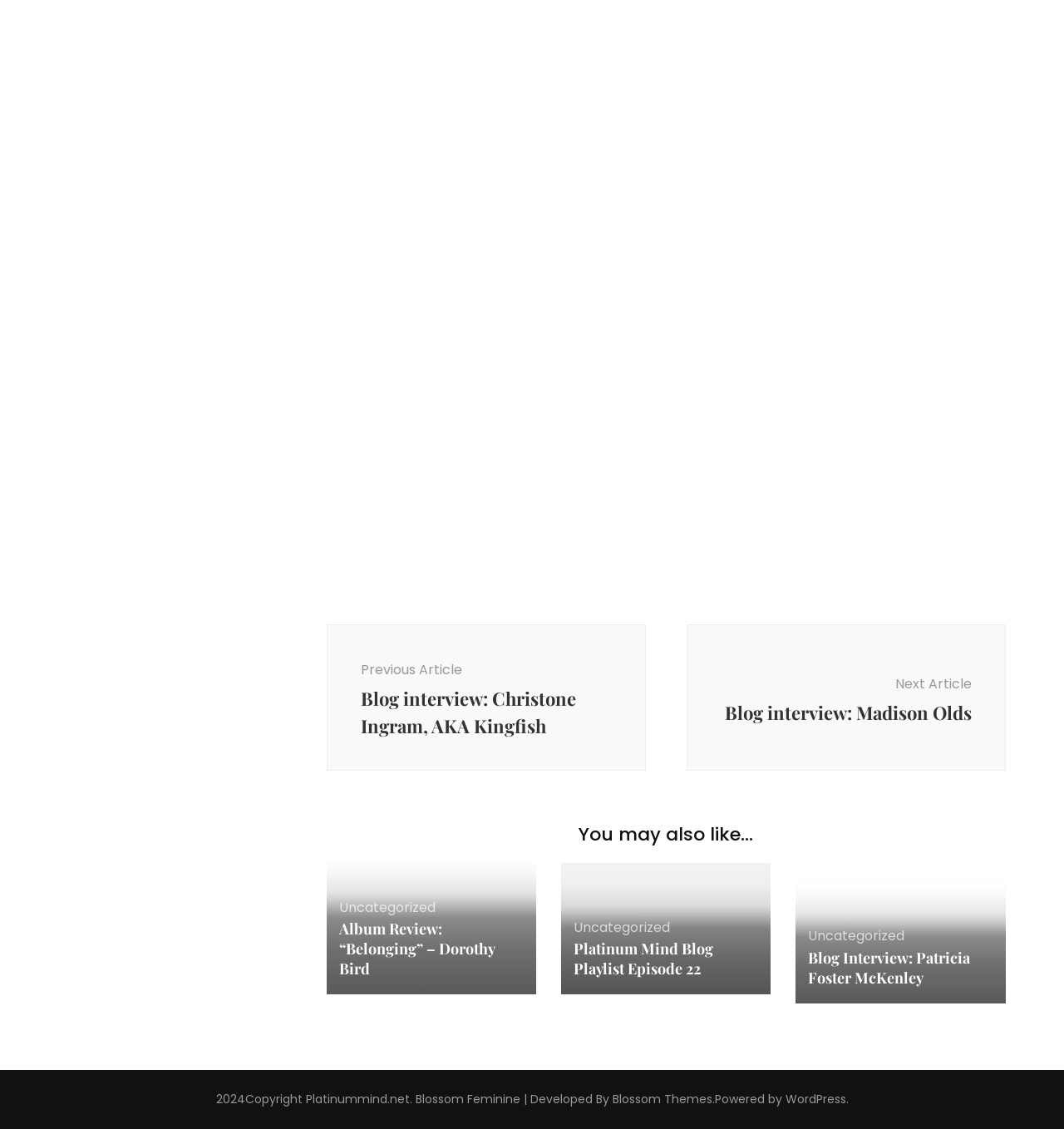Show the bounding box coordinates for the HTML element described as: "https://www.inet.ox.ac.uk/events/climate-risks-investors-expectations-and-financial-stability/".

None